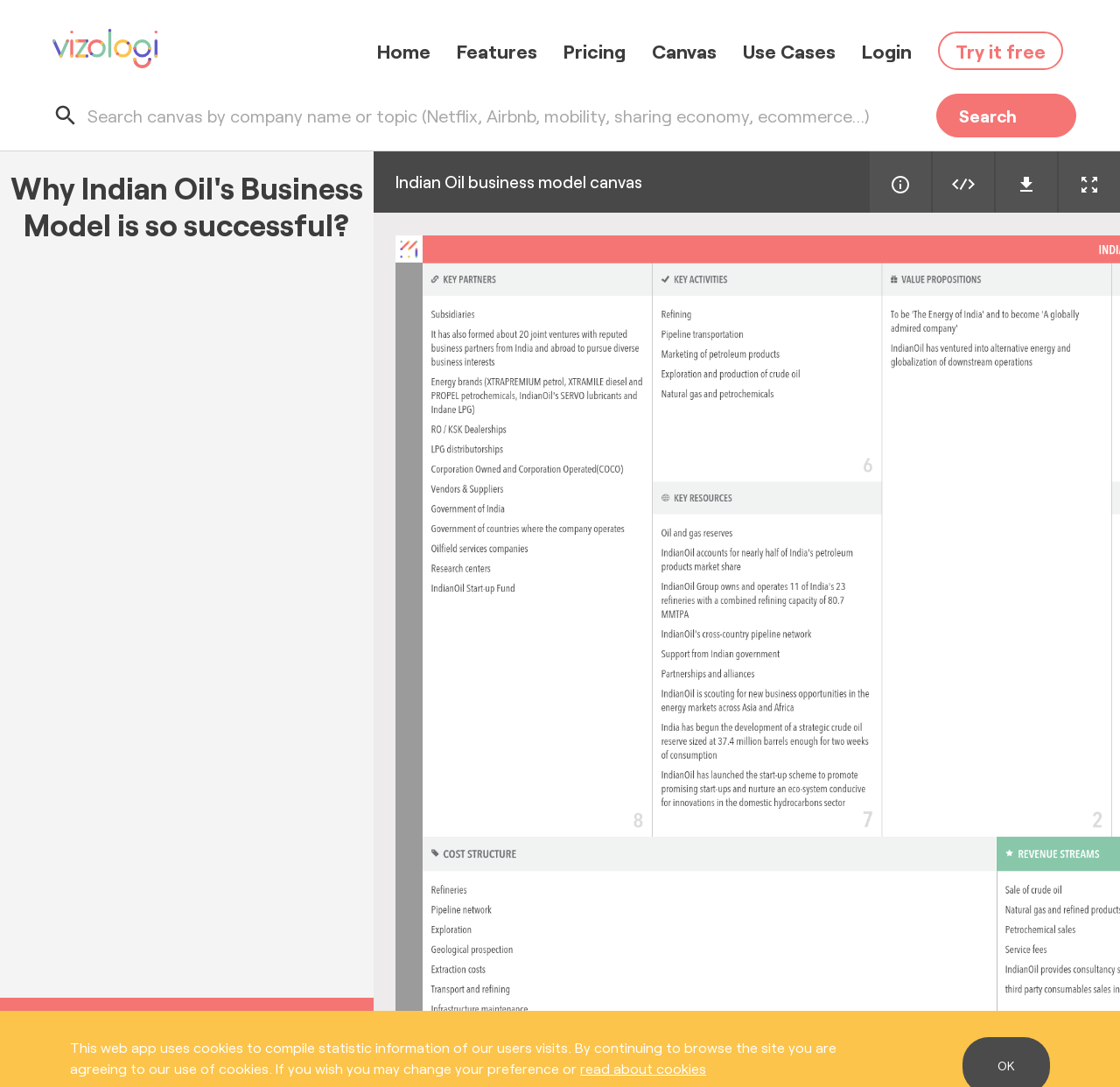Please specify the bounding box coordinates of the element that should be clicked to execute the given instruction: 'Try it free'. Ensure the coordinates are four float numbers between 0 and 1, expressed as [left, top, right, bottom].

[0.838, 0.021, 0.949, 0.056]